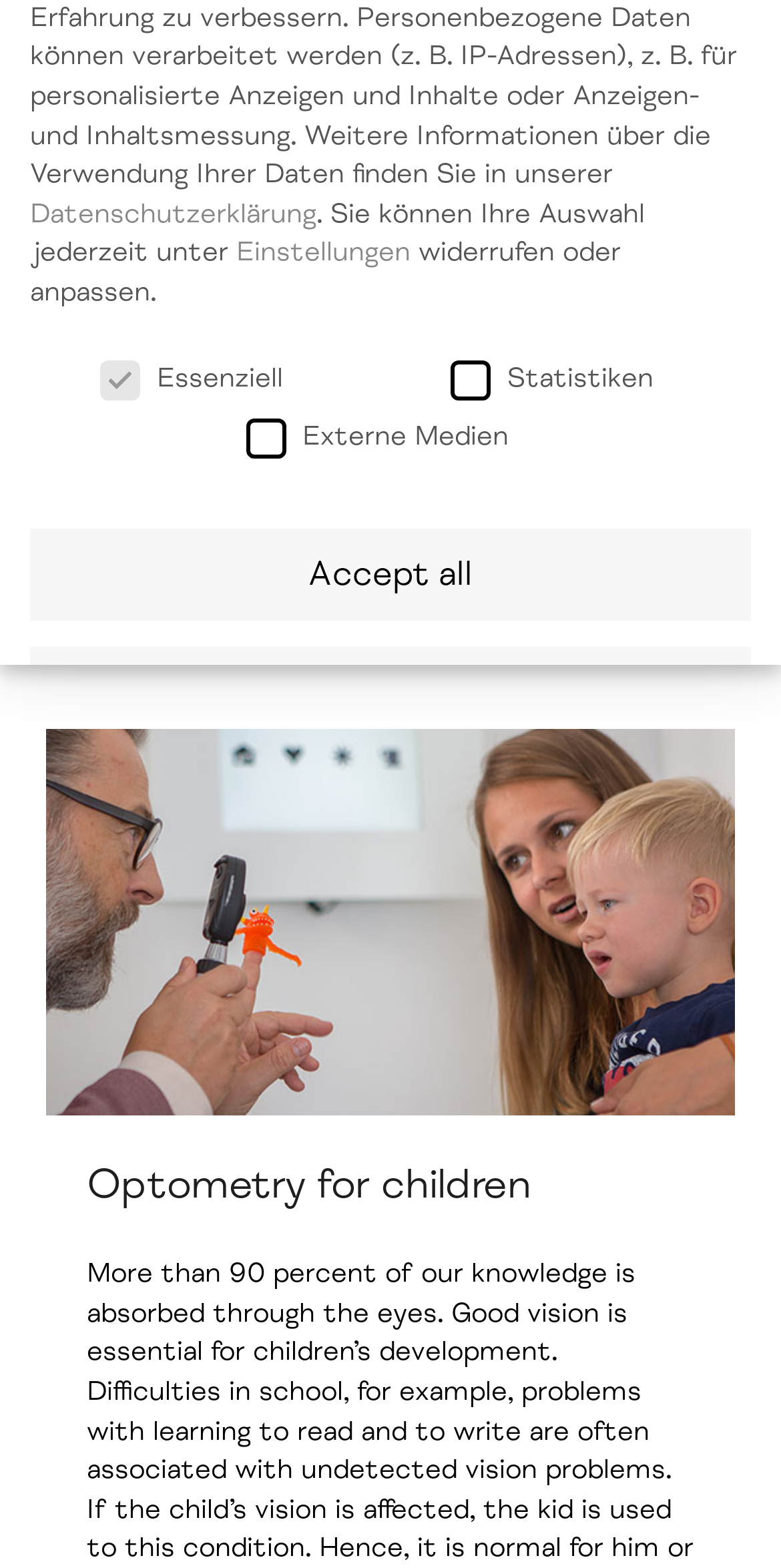Given the element description, predict the bounding box coordinates in the format (top-left x, top-left y, bottom-right x, bottom-right y), using floating point numbers between 0 and 1: Datenschutzerklärung

[0.038, 0.943, 0.405, 0.965]